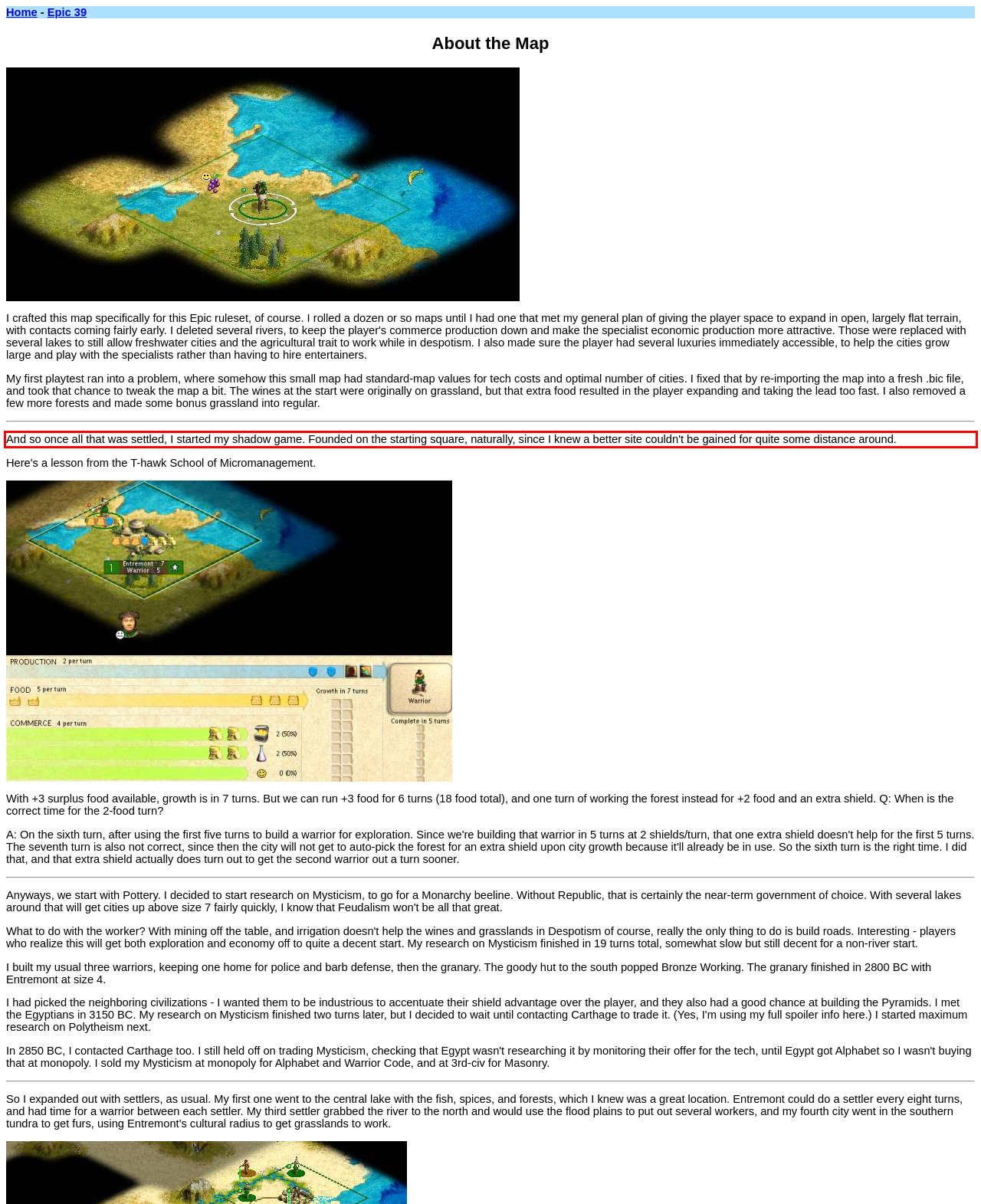You are presented with a screenshot containing a red rectangle. Extract the text found inside this red bounding box.

And so once all that was settled, I started my shadow game. Founded on the starting square, naturally, since I knew a better site couldn't be gained for quite some distance around.